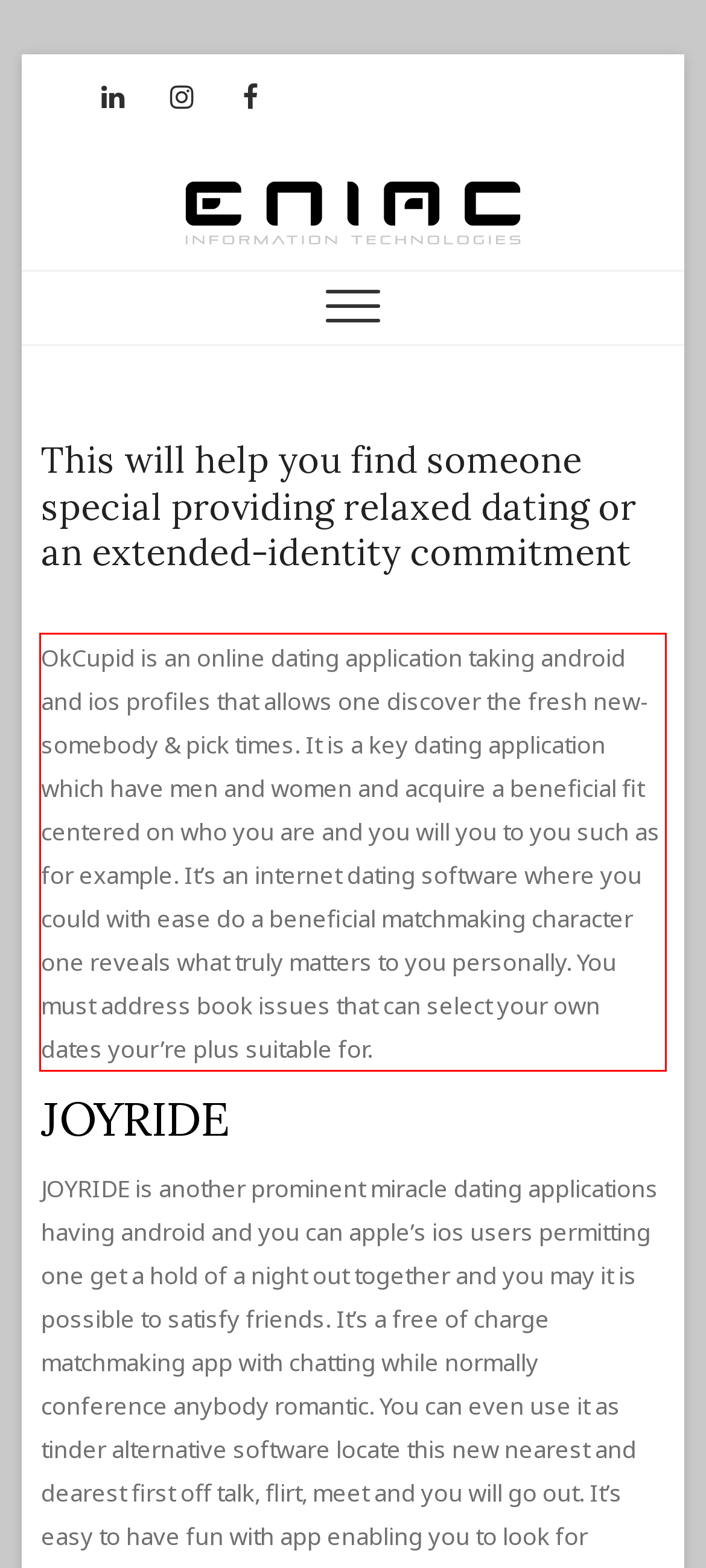From the screenshot of the webpage, locate the red bounding box and extract the text contained within that area.

OkCupid is an online dating application taking android and ios profiles that allows one discover the fresh new-somebody & pick times. It is a key dating application which have men and women and acquire a beneficial fit centered on who you are and you will you to you such as for example. It’s an internet dating software where you could with ease do a beneficial matchmaking character one reveals what truly matters to you personally. You must address book issues that can select your own dates your’re plus suitable for.